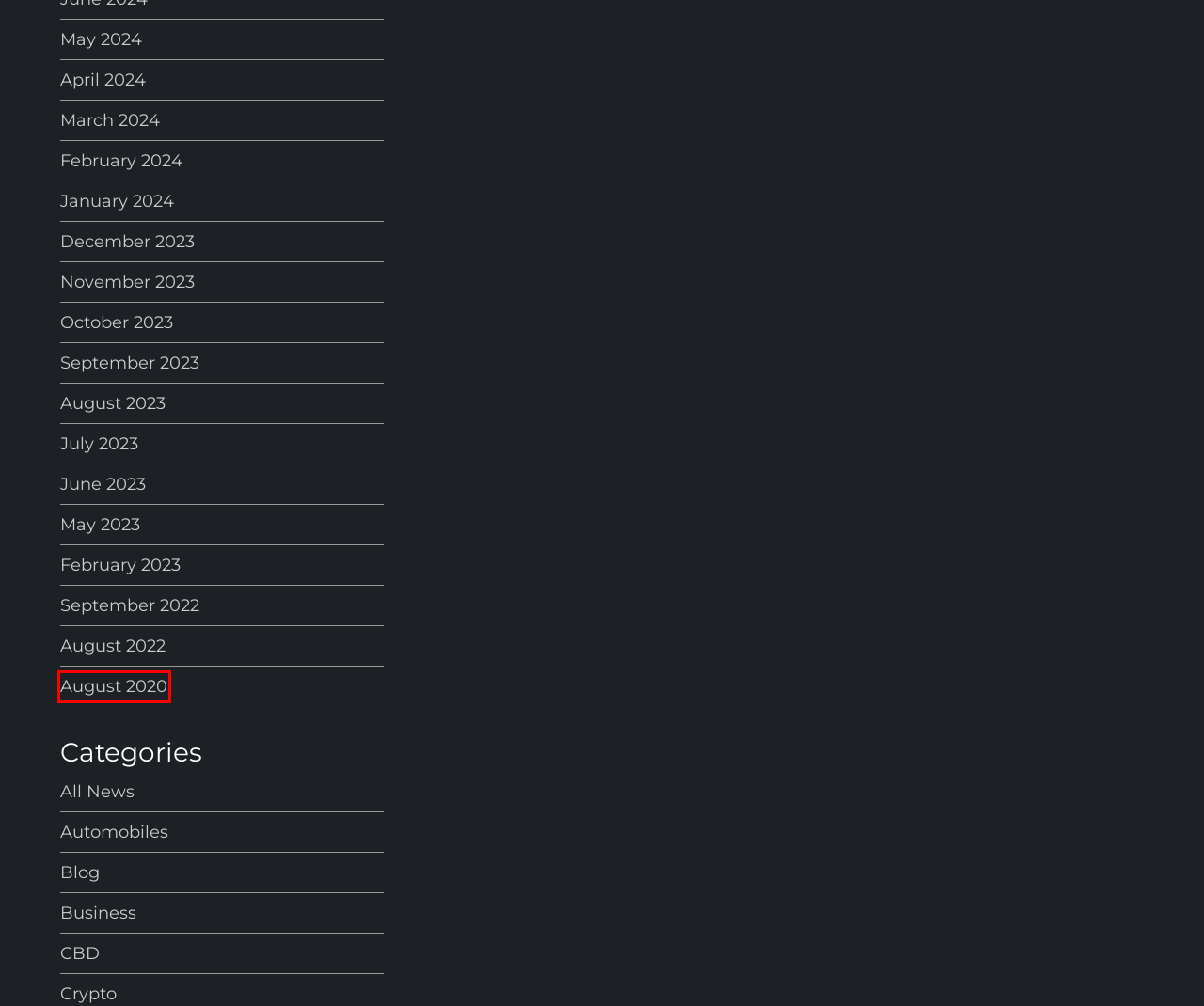You are presented with a screenshot of a webpage with a red bounding box. Select the webpage description that most closely matches the new webpage after clicking the element inside the red bounding box. The options are:
A. November 2023 – Instantmagazine
B. October 2023 – Instantmagazine
C. June 2023 – Instantmagazine
D. February 2024 – Instantmagazine
E. May 2024 – Instantmagazine
F. August 2020 – Instantmagazine
G. August 2022 – Instantmagazine
H. April 2024 – Instantmagazine

F